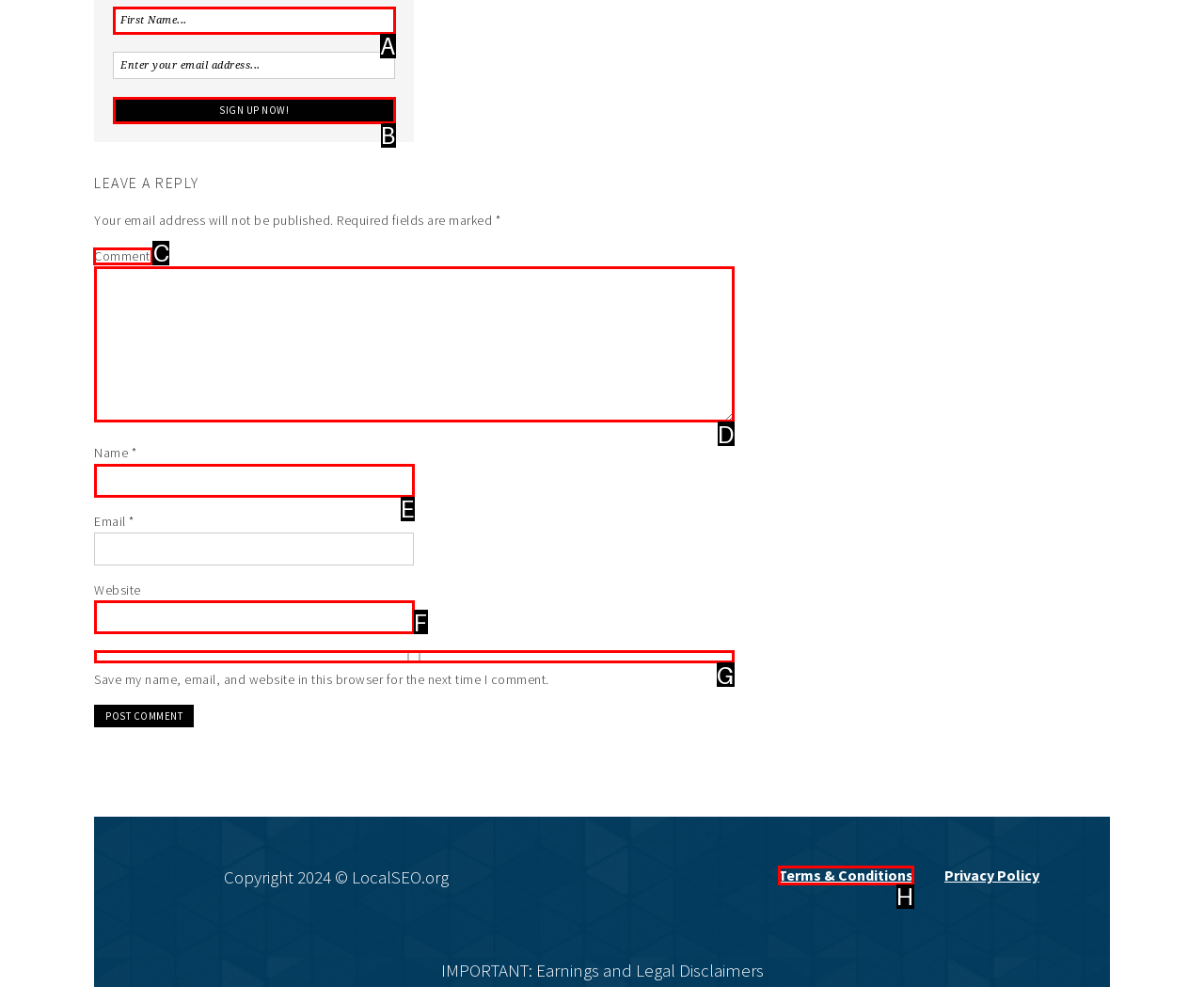Choose the letter of the option you need to click to Leave a comment. Answer with the letter only.

C